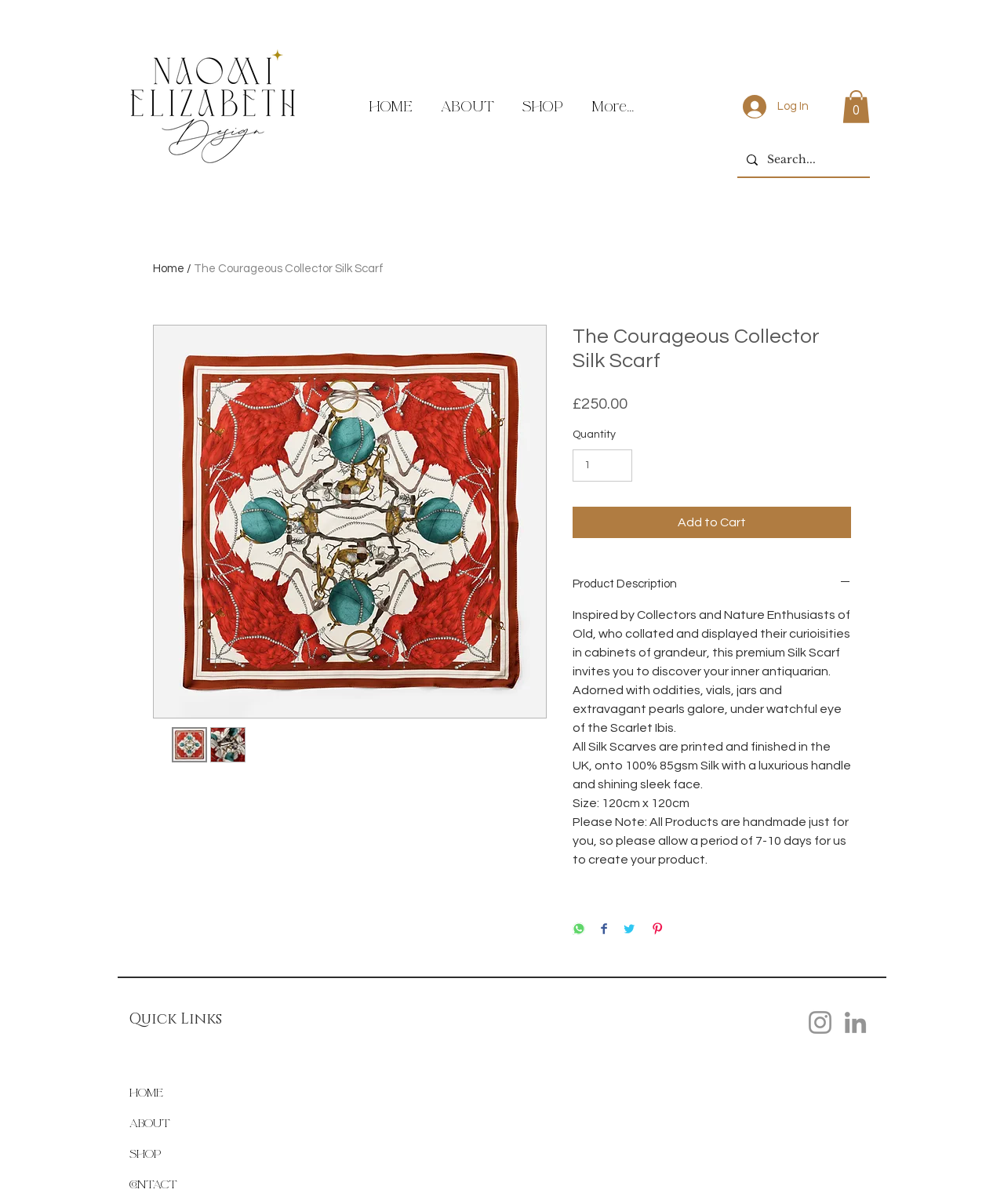Find and provide the bounding box coordinates for the UI element described with: "Add to Cart".

[0.57, 0.421, 0.848, 0.447]